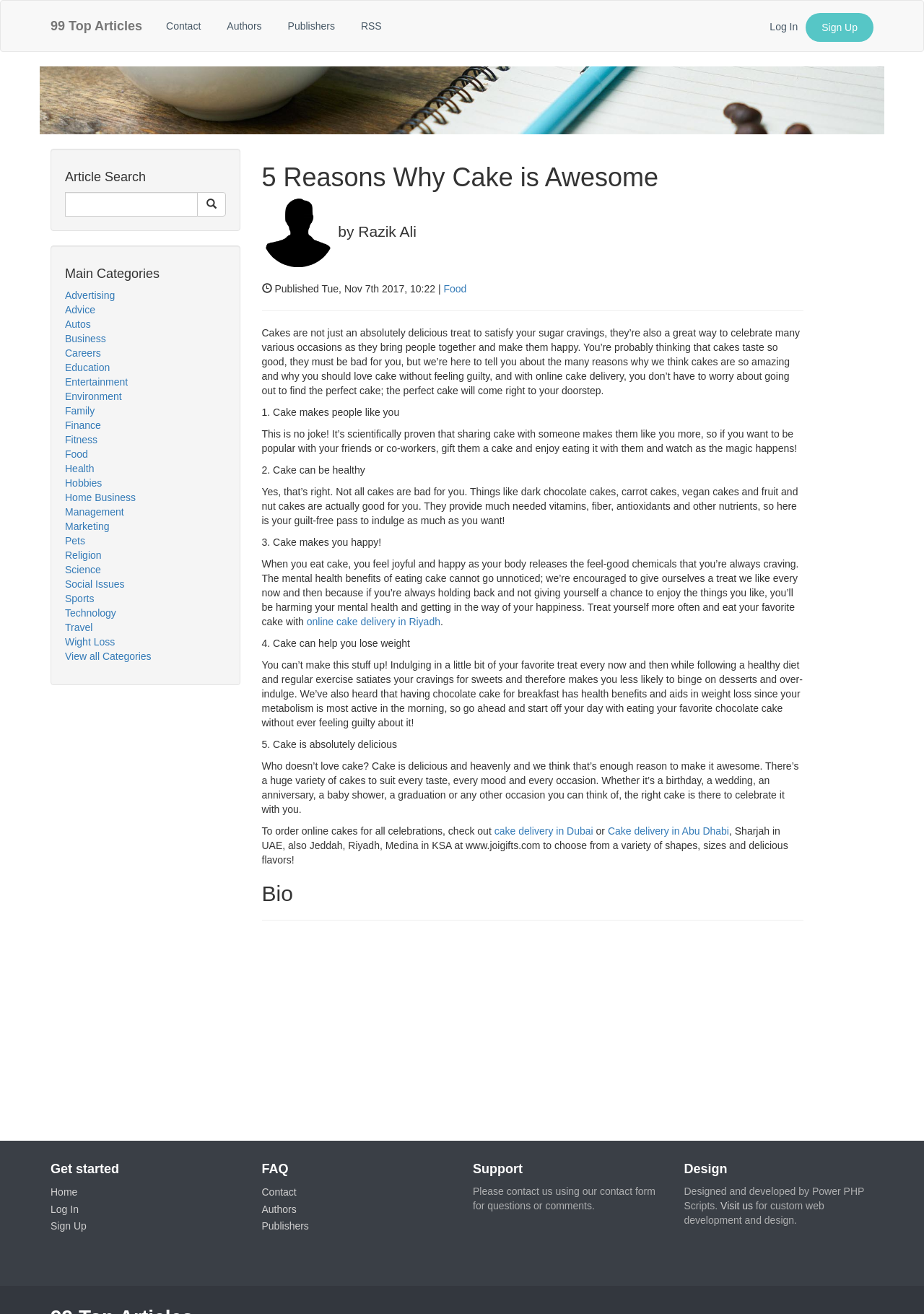Locate the bounding box coordinates of the area that needs to be clicked to fulfill the following instruction: "Contact the authors". The coordinates should be in the format of four float numbers between 0 and 1, namely [left, top, right, bottom].

[0.283, 0.916, 0.321, 0.924]